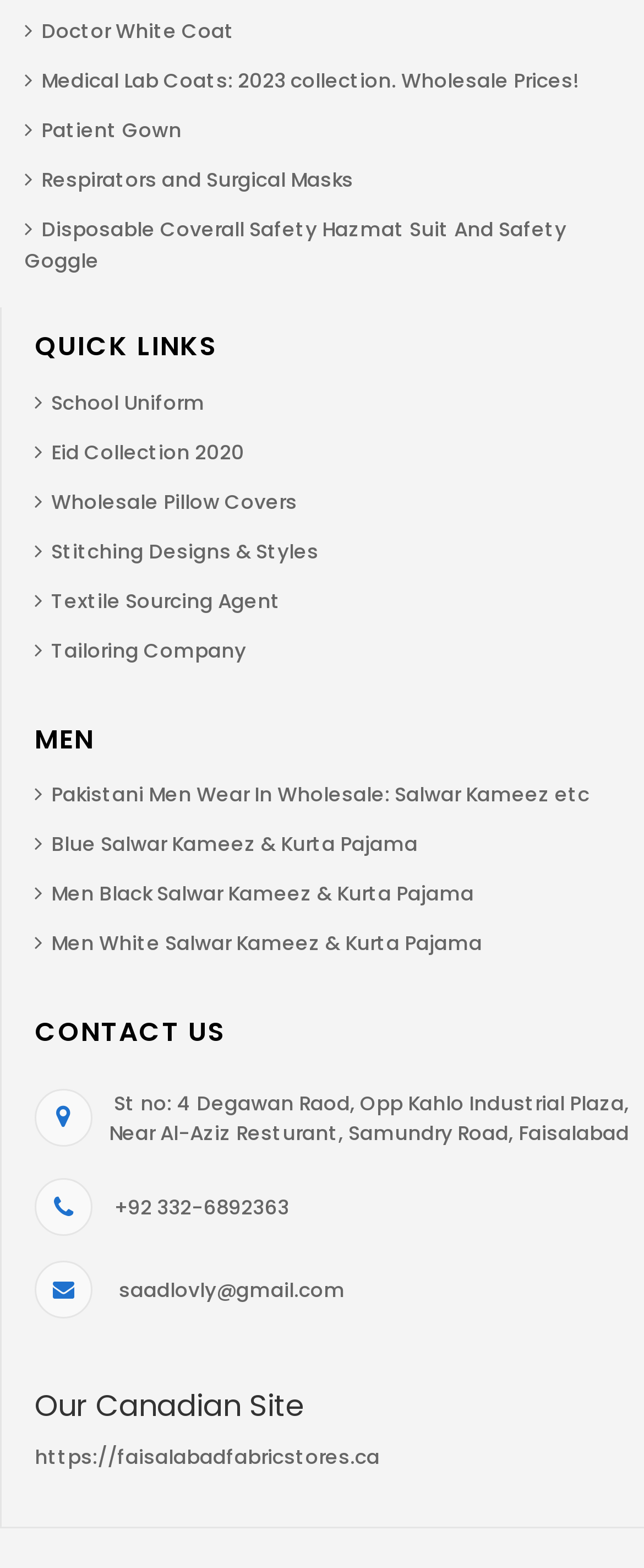Please find the bounding box for the following UI element description. Provide the coordinates in (top-left x, top-left y, bottom-right x, bottom-right y) format, with values between 0 and 1: Buying A Used Car

None